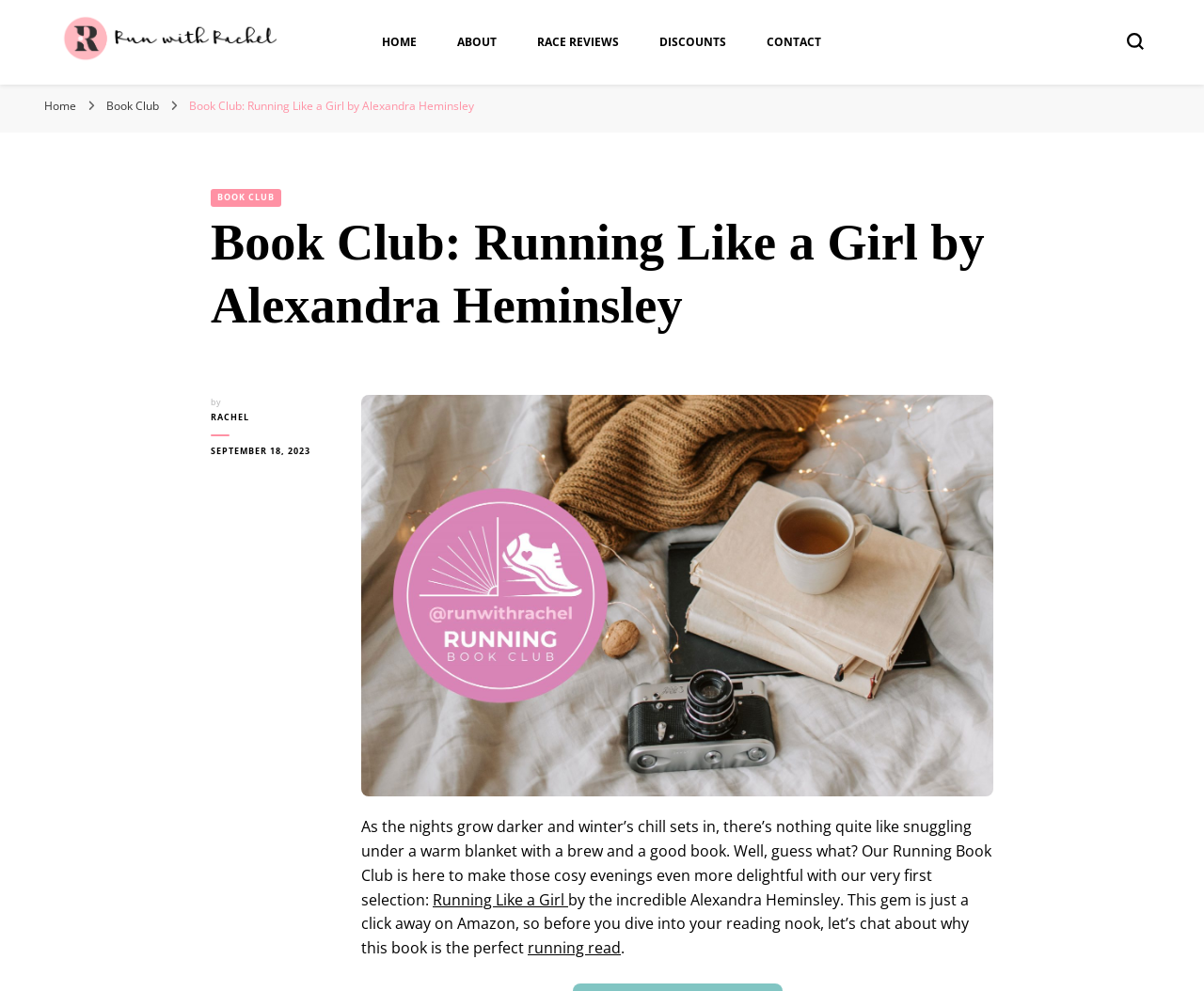Determine the bounding box for the UI element as described: "Running Like a Girl". The coordinates should be represented as four float numbers between 0 and 1, formatted as [left, top, right, bottom].

[0.359, 0.897, 0.472, 0.918]